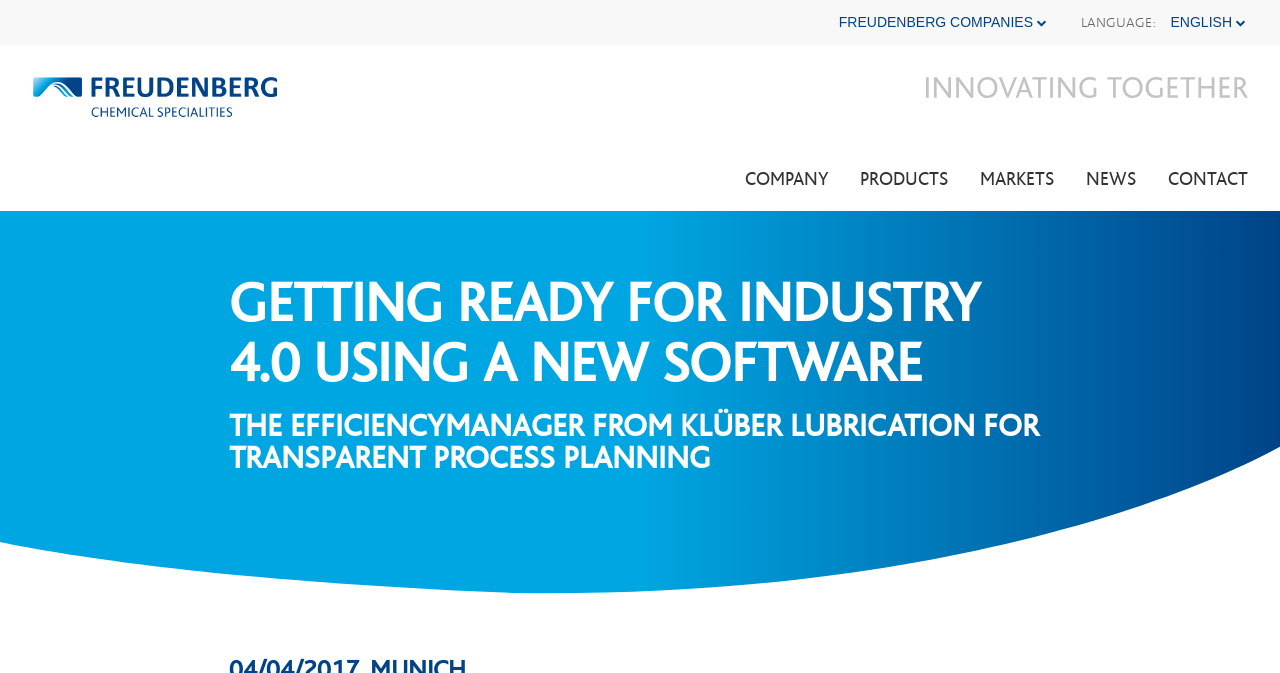Answer the question below using just one word or a short phrase: 
What is the company logo?

FCS Logo